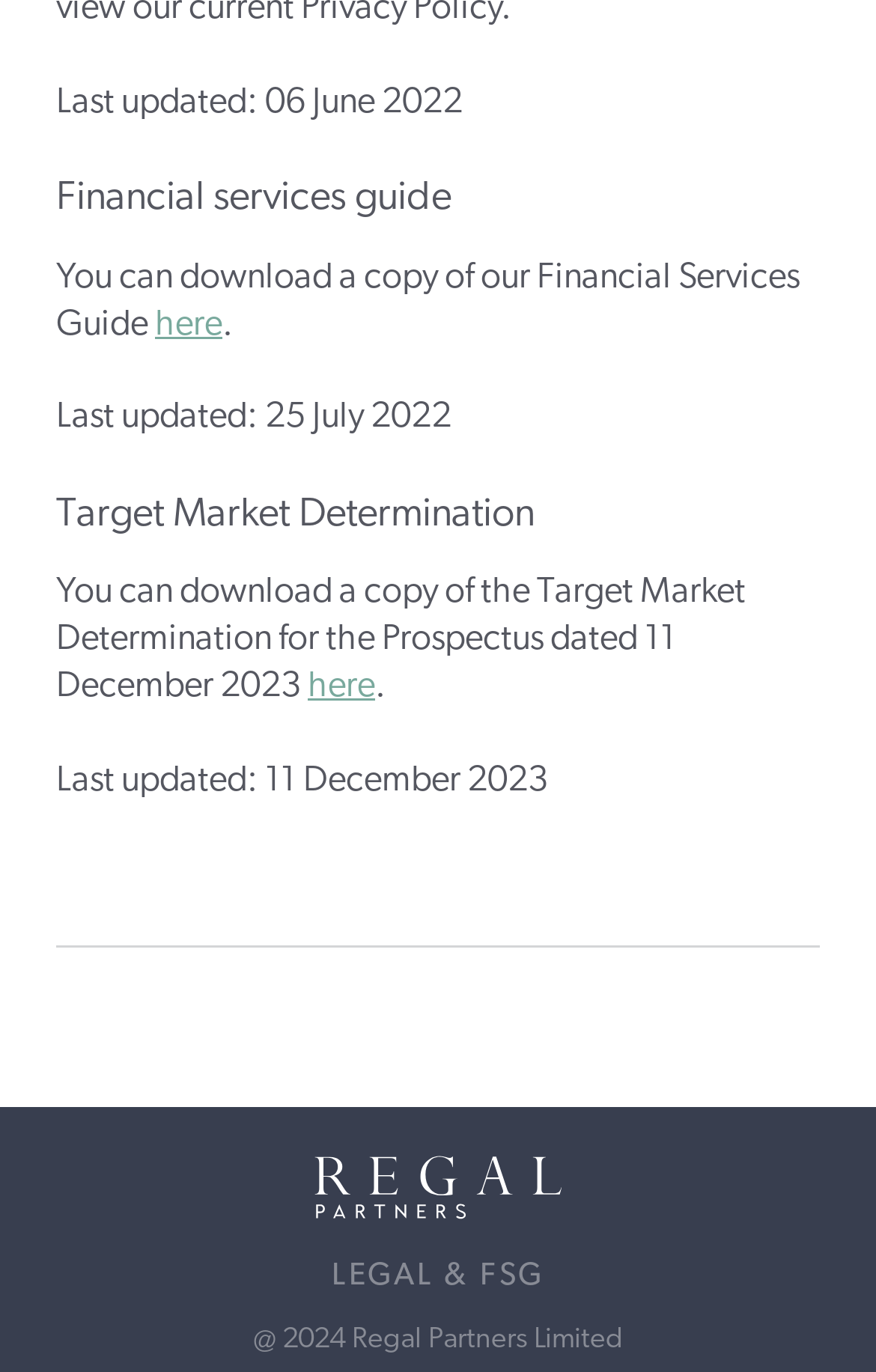Predict the bounding box coordinates for the UI element described as: "here". The coordinates should be four float numbers between 0 and 1, presented as [left, top, right, bottom].

[0.351, 0.488, 0.428, 0.514]